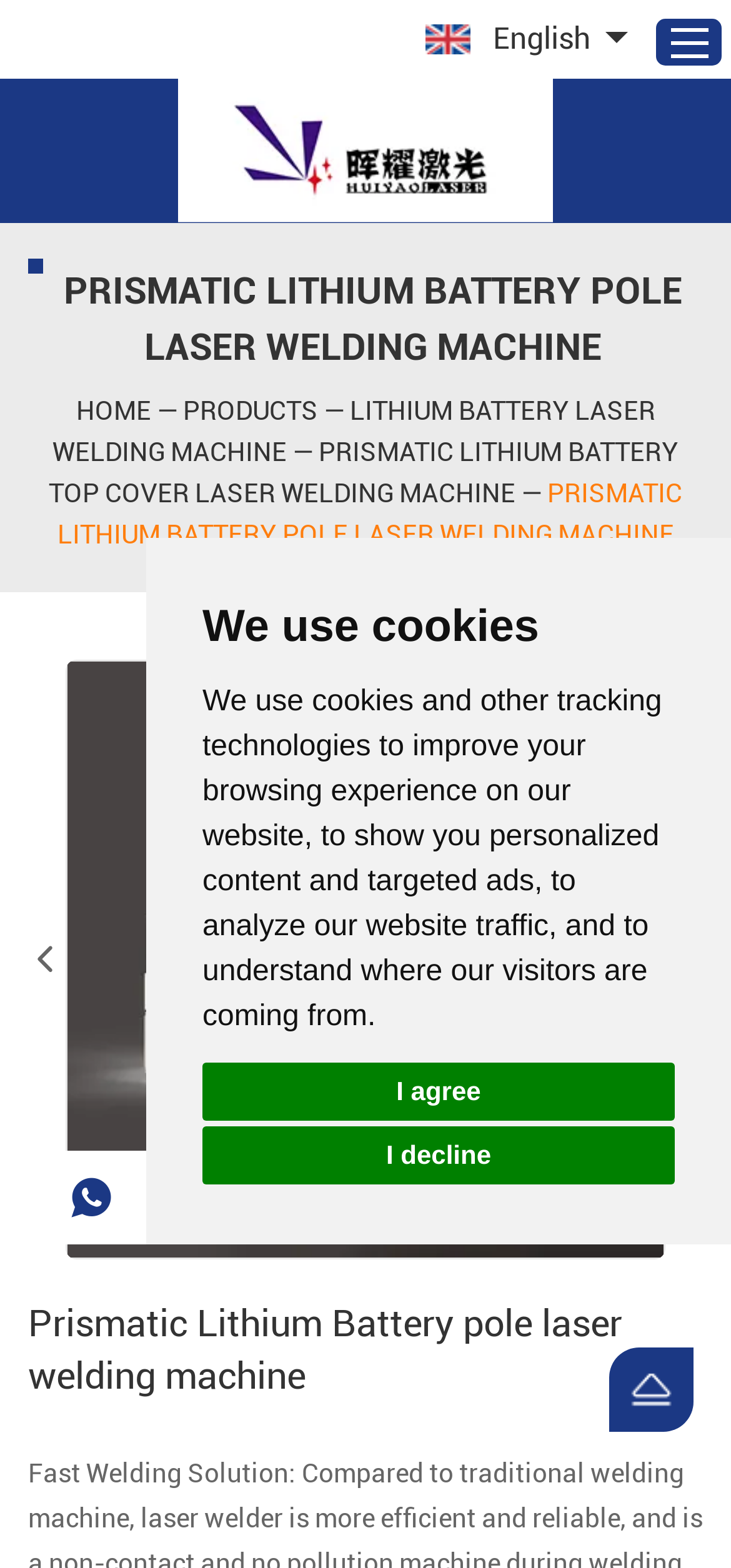Determine the bounding box for the HTML element described here: "Lithium Battery Laser Welding Machine". The coordinates should be given as [left, top, right, bottom] with each number being a float between 0 and 1.

[0.072, 0.252, 0.896, 0.298]